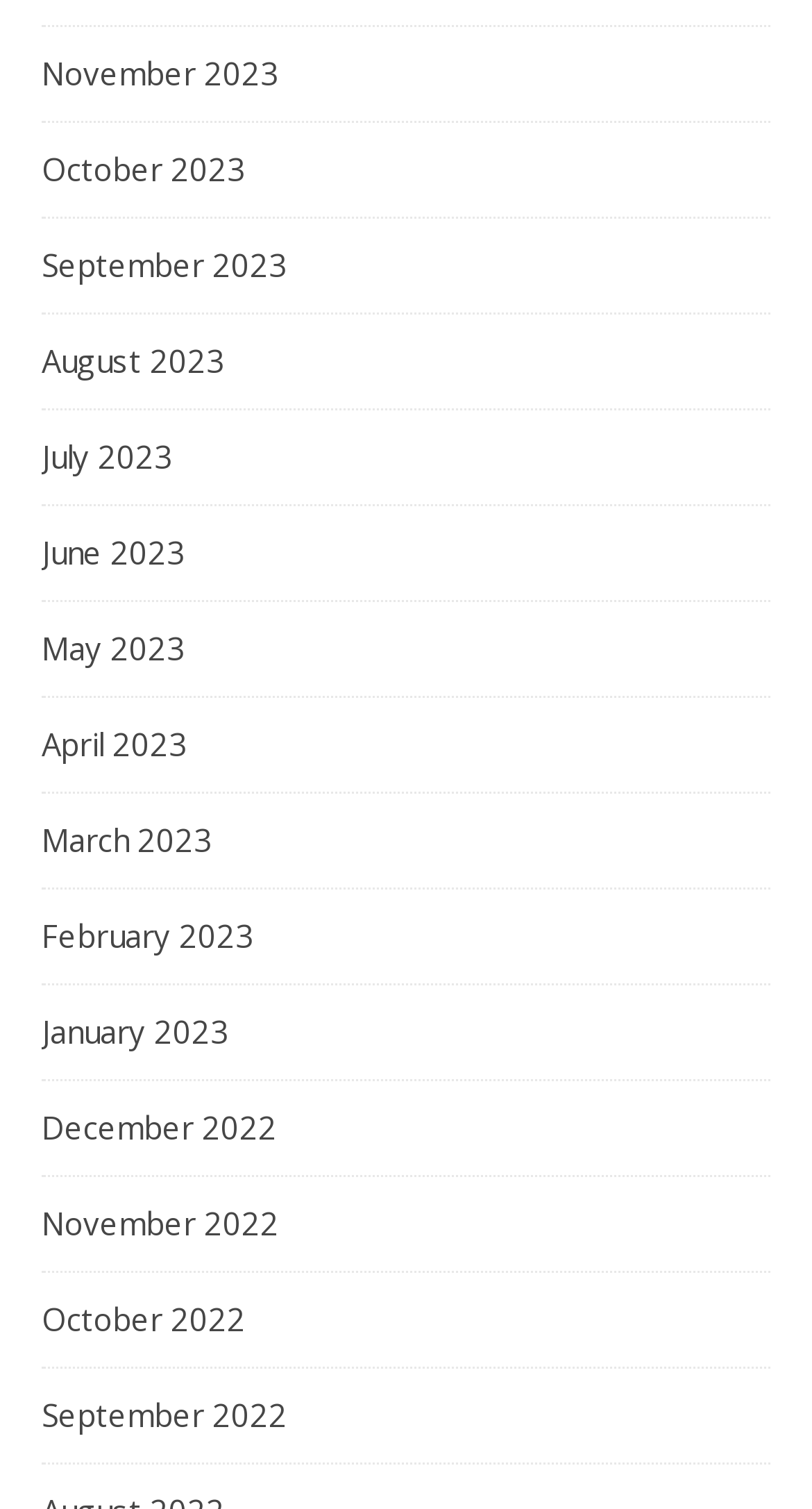Please specify the bounding box coordinates of the clickable section necessary to execute the following command: "View November 2023".

[0.051, 0.017, 0.344, 0.08]